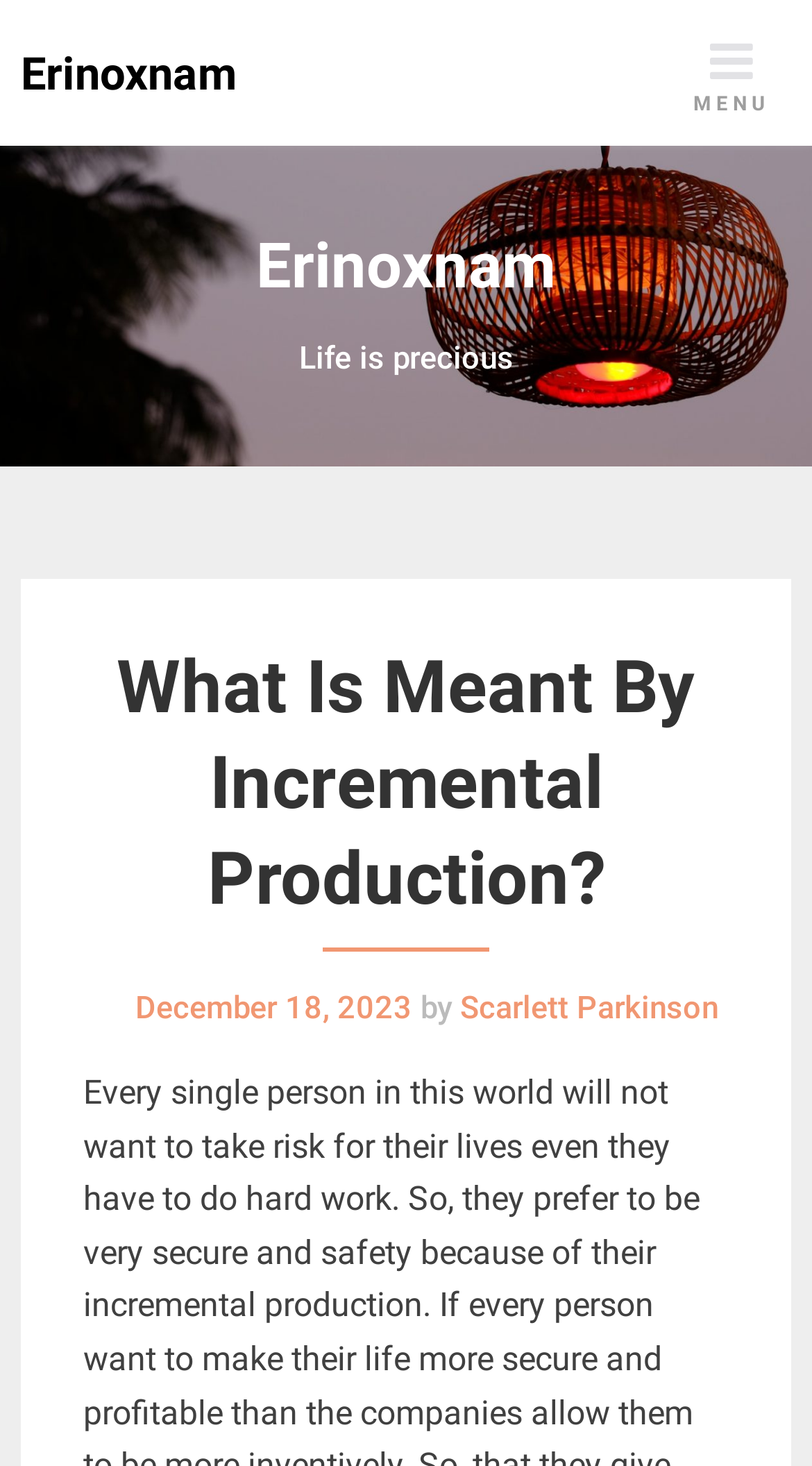Based on the provided description, "December 18, 2023", find the bounding box of the corresponding UI element in the screenshot.

[0.167, 0.675, 0.508, 0.7]